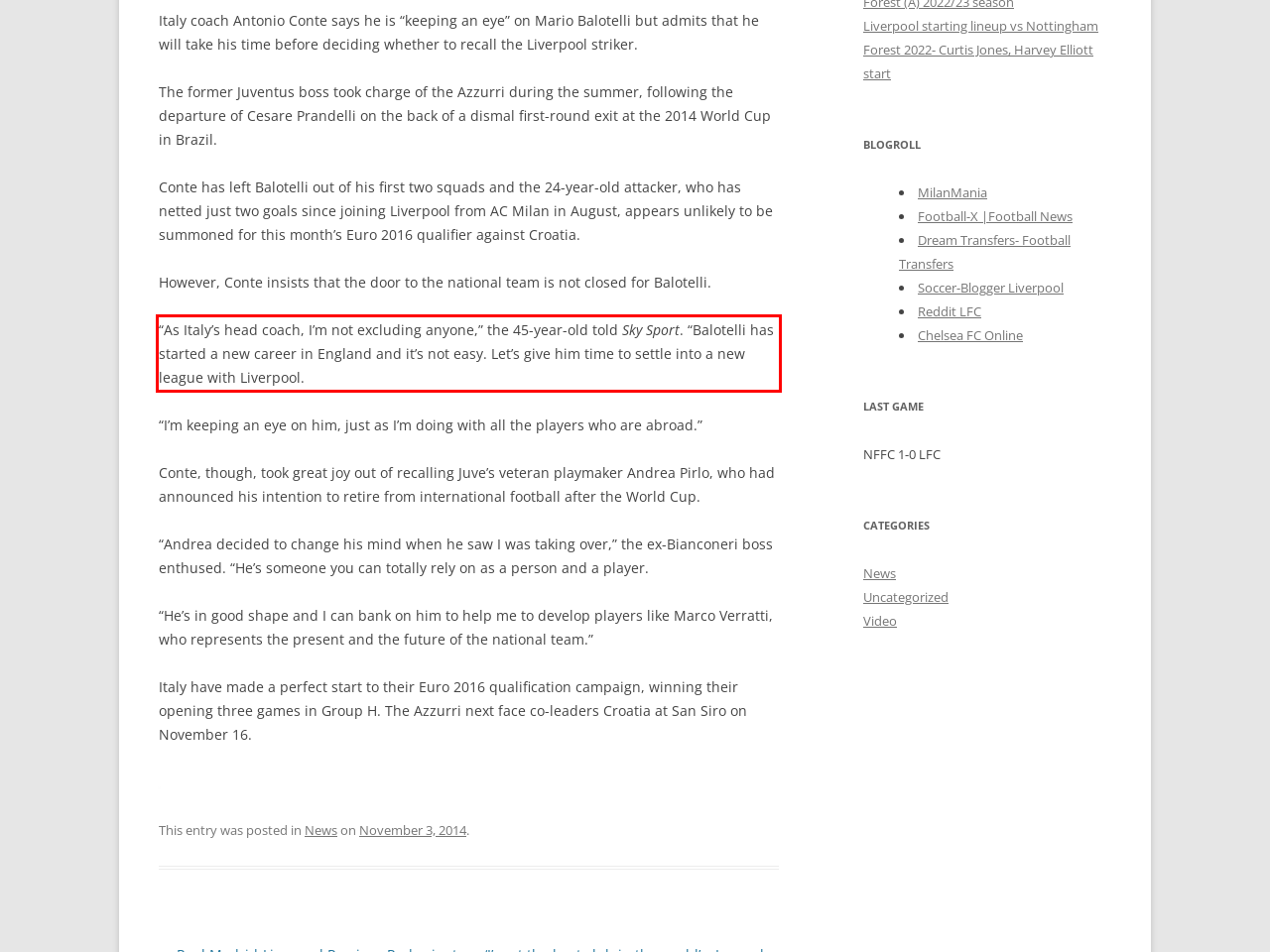Within the screenshot of a webpage, identify the red bounding box and perform OCR to capture the text content it contains.

“As Italy’s head coach, I’m not excluding anyone,” the 45-year-old told Sky Sport. “Balotelli has started a new career in England and it’s not easy. Let’s give him time to settle into a new league with Liverpool.